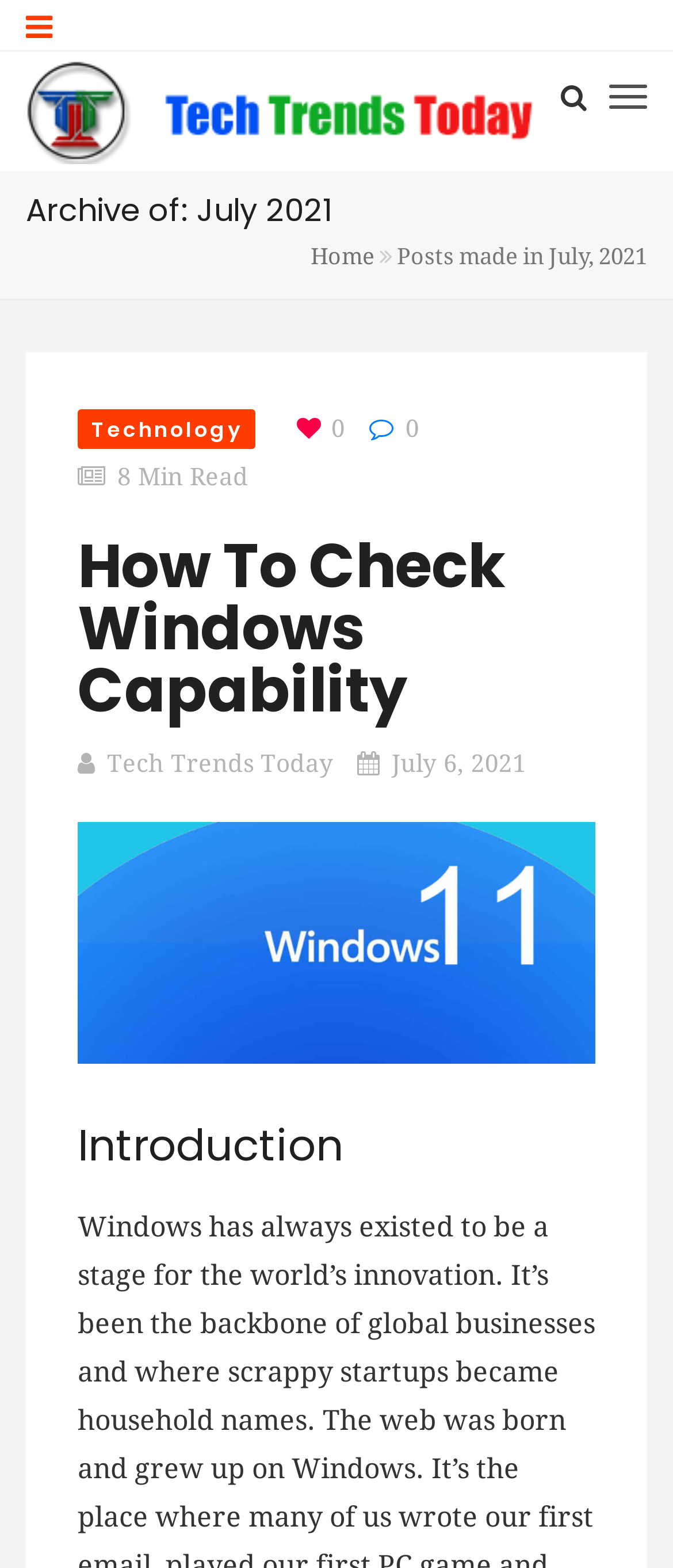Find the bounding box of the element with the following description: "How to Check Windows Capability". The coordinates must be four float numbers between 0 and 1, formatted as [left, top, right, bottom].

[0.115, 0.334, 0.751, 0.467]